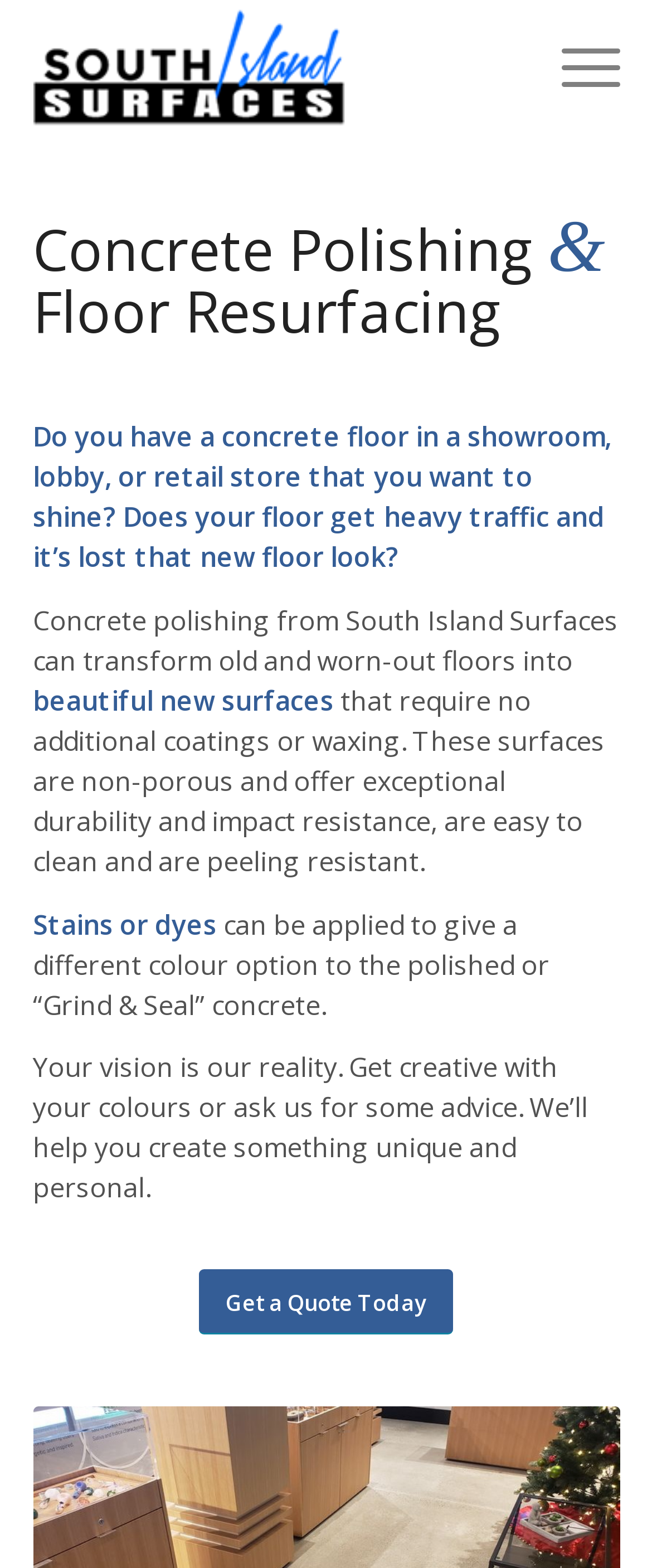Please determine the heading text of this webpage.

Concrete Polishing & Floor Resurfacing